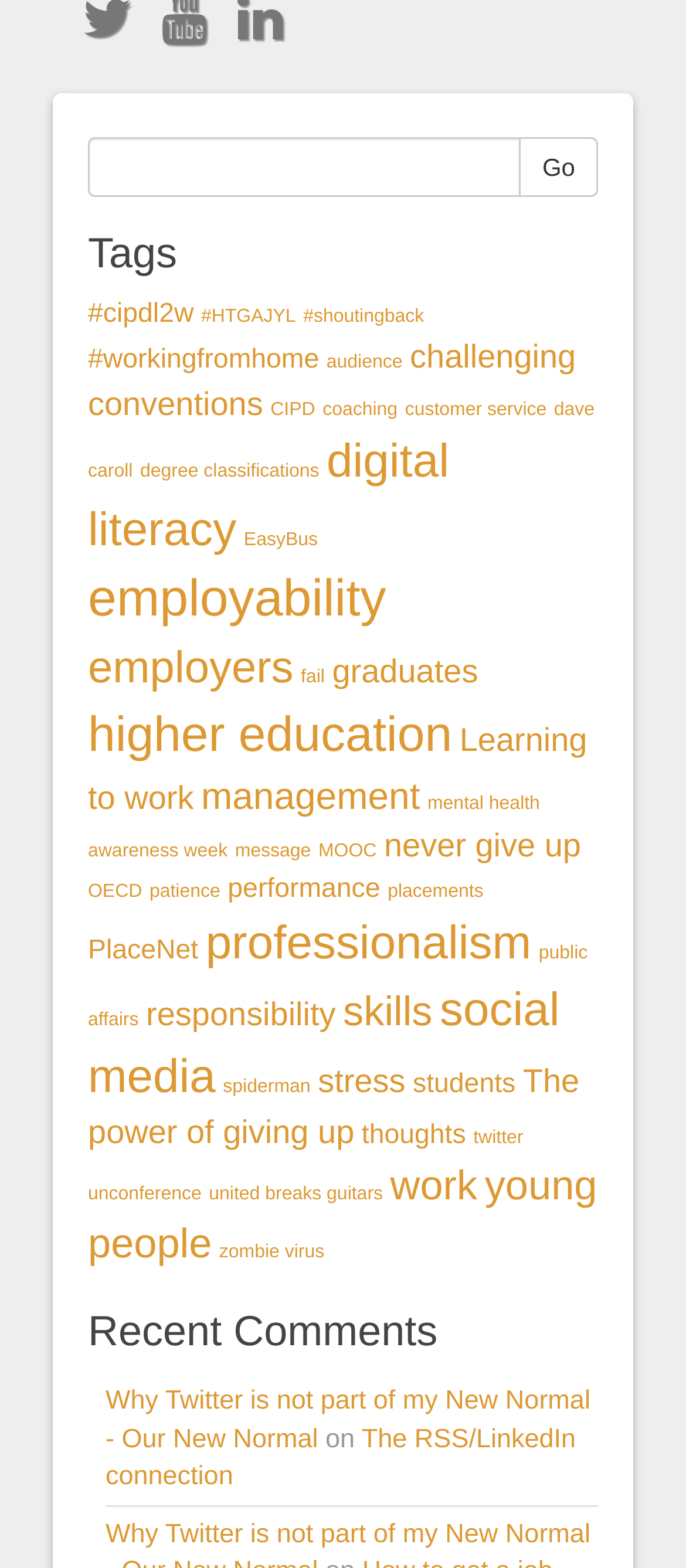Identify the bounding box coordinates of the clickable section necessary to follow the following instruction: "View the 'Tags' section". The coordinates should be presented as four float numbers from 0 to 1, i.e., [left, top, right, bottom].

[0.128, 0.148, 0.872, 0.177]